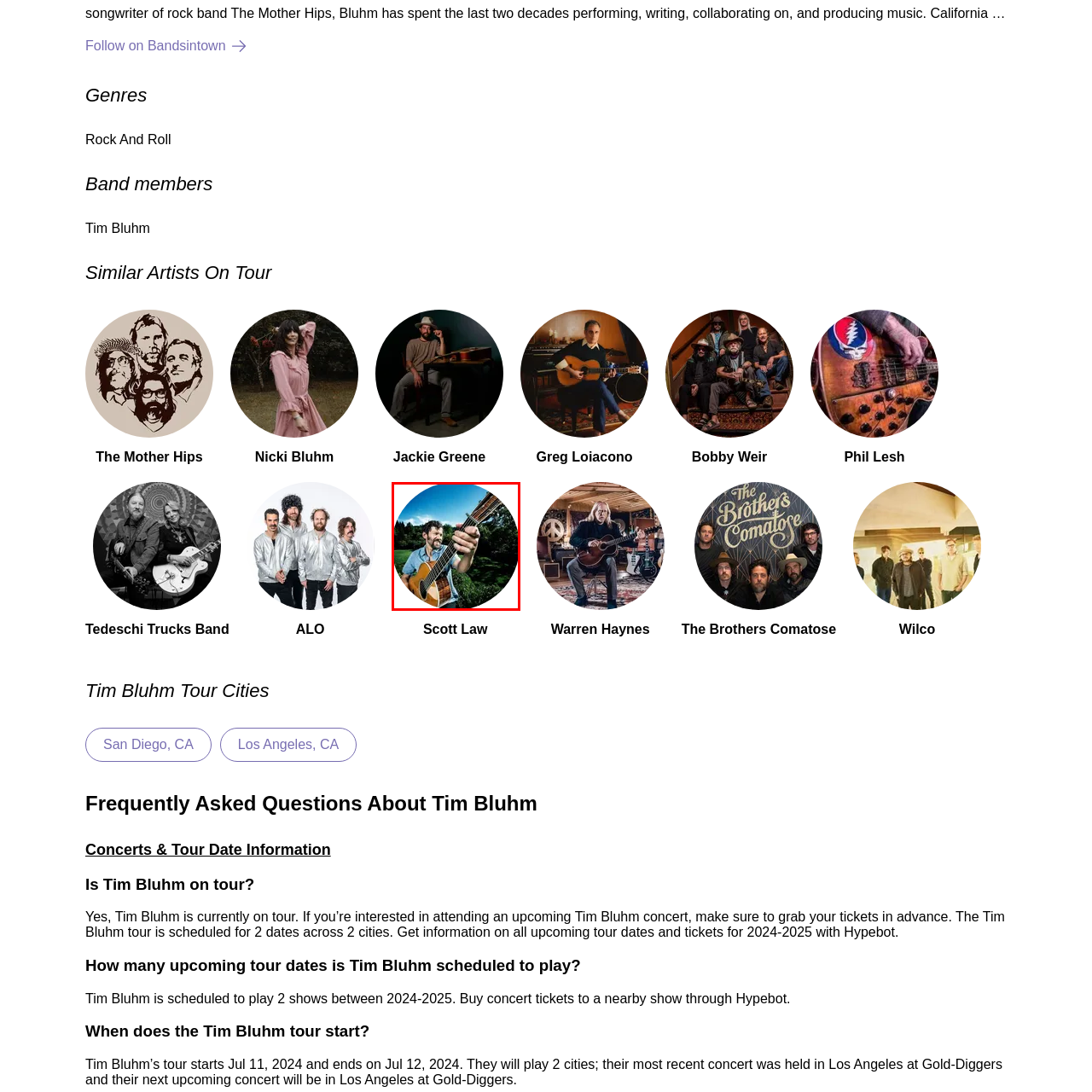Explain in detail what is shown in the red-bordered image.

The image features a musician enthusiastically playing an acoustic guitar outdoors. His expression reflects passion and creativity as he engages with his music. The vibrant background showcases lush greenery under a bright blue sky, adding an uplifting atmosphere to the scene. This depiction conveys the essence of live music and artistic expression, characteristic of performances by artists like Scott Law, who is known for his engaging stage presence and dedication to the craft.